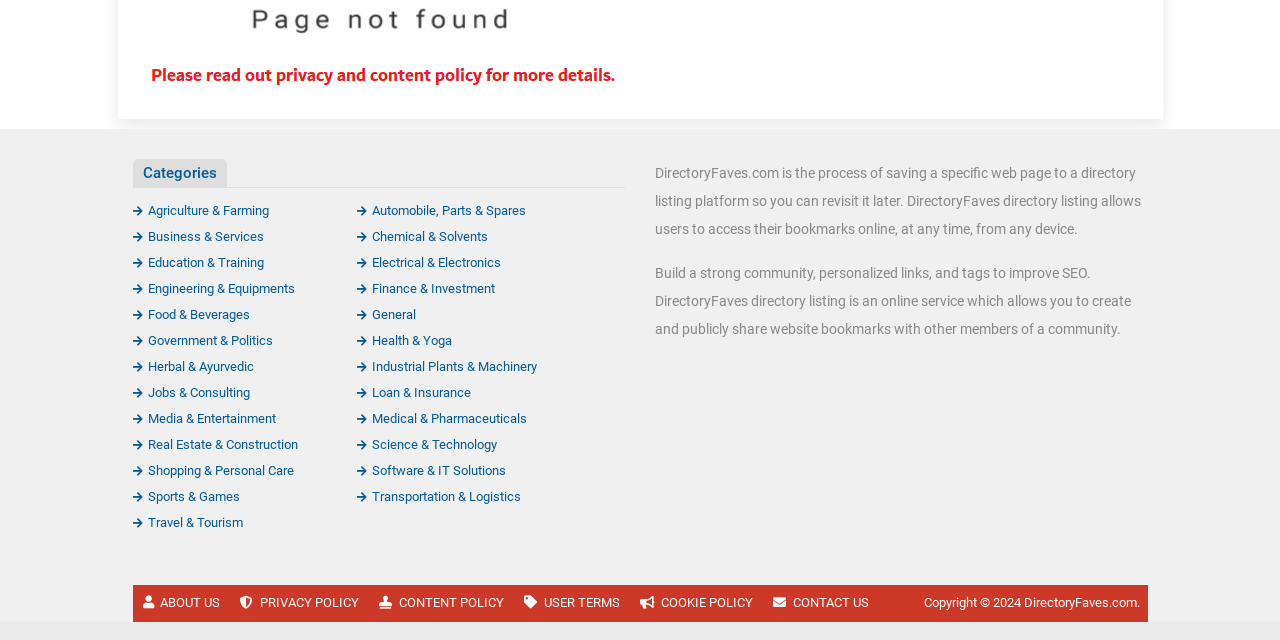Identify the bounding box for the given UI element using the description provided. Coordinates should be in the format (top-left x, top-left y, bottom-right x, bottom-right y) and must be between 0 and 1. Here is the description: General

[0.279, 0.479, 0.325, 0.503]